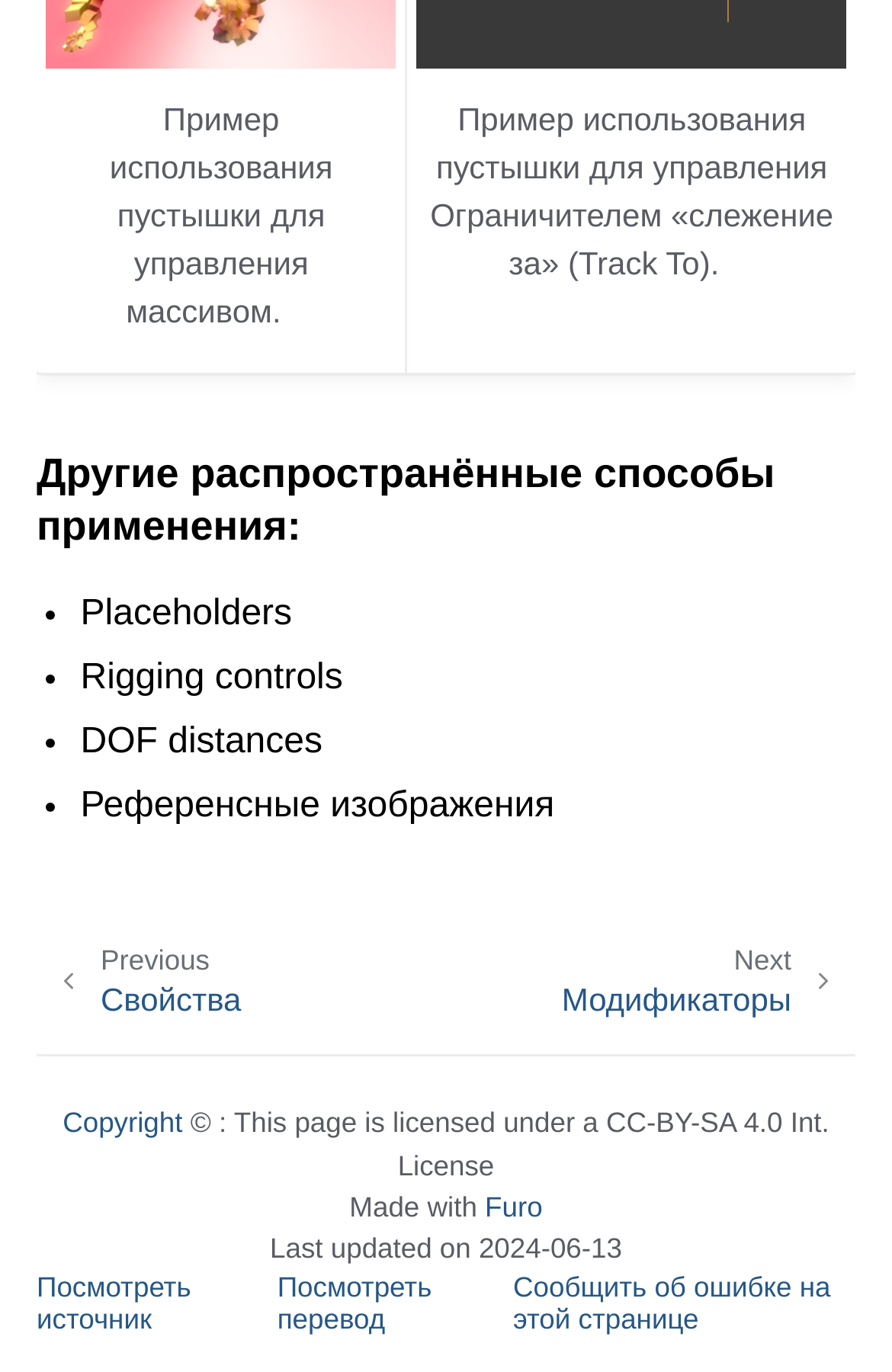What is the purpose of the 'Next Модификаторы' link?
Please give a detailed and thorough answer to the question, covering all relevant points.

The 'Next Модификаторы' link is likely used to navigate to the next page of the tutorial or documentation, as it is placed at the bottom of the webpage and has an arrow icon indicating forward navigation.